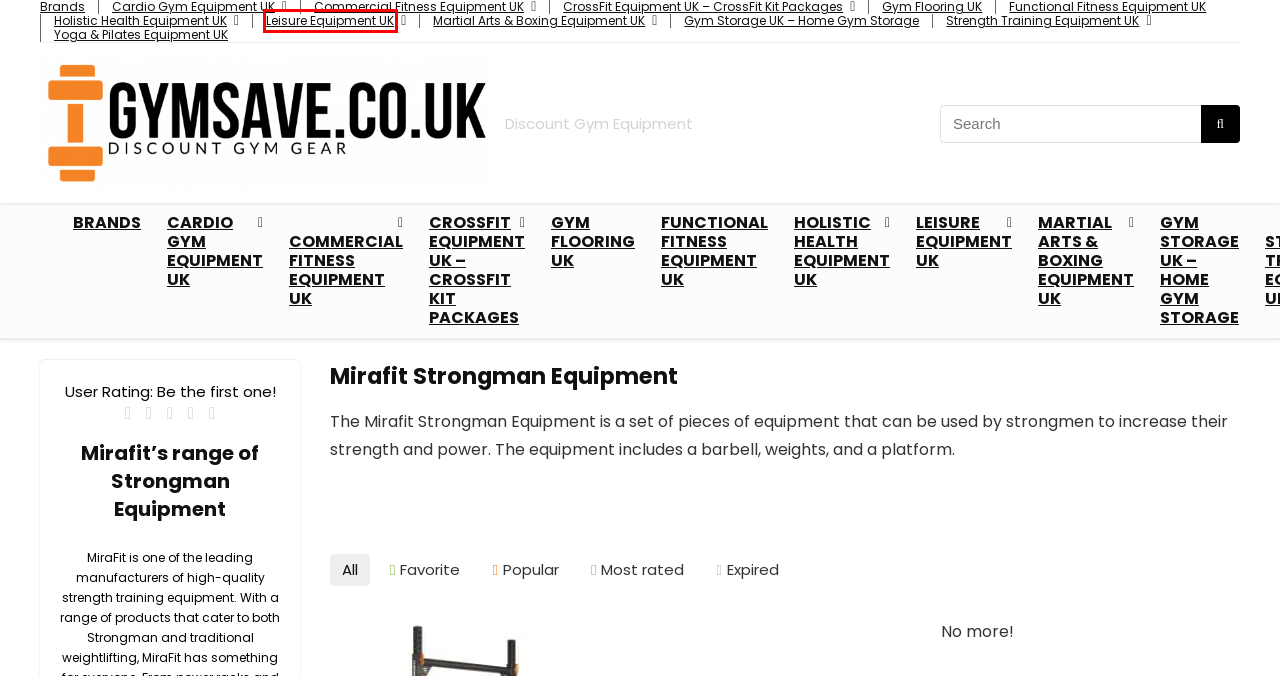You are presented with a screenshot of a webpage containing a red bounding box around an element. Determine which webpage description best describes the new webpage after clicking on the highlighted element. Here are the candidates:
A. Leisure Equipment UK - Gym Save
B. Exercise Bikes UK - Gym Save
C. Martial Arts & Boxing Equipment UK - Gym Save
D. Gym Storage UK - Home Gym Storage - Gym Save
E. Yoga & Pilates Equipment UK - Gym Save
F. Smith Machines UK - Gym Save
G. Strength Training Equipment UK - Gym Save
H. Holistic Health Equipment UK - Gym Save

A